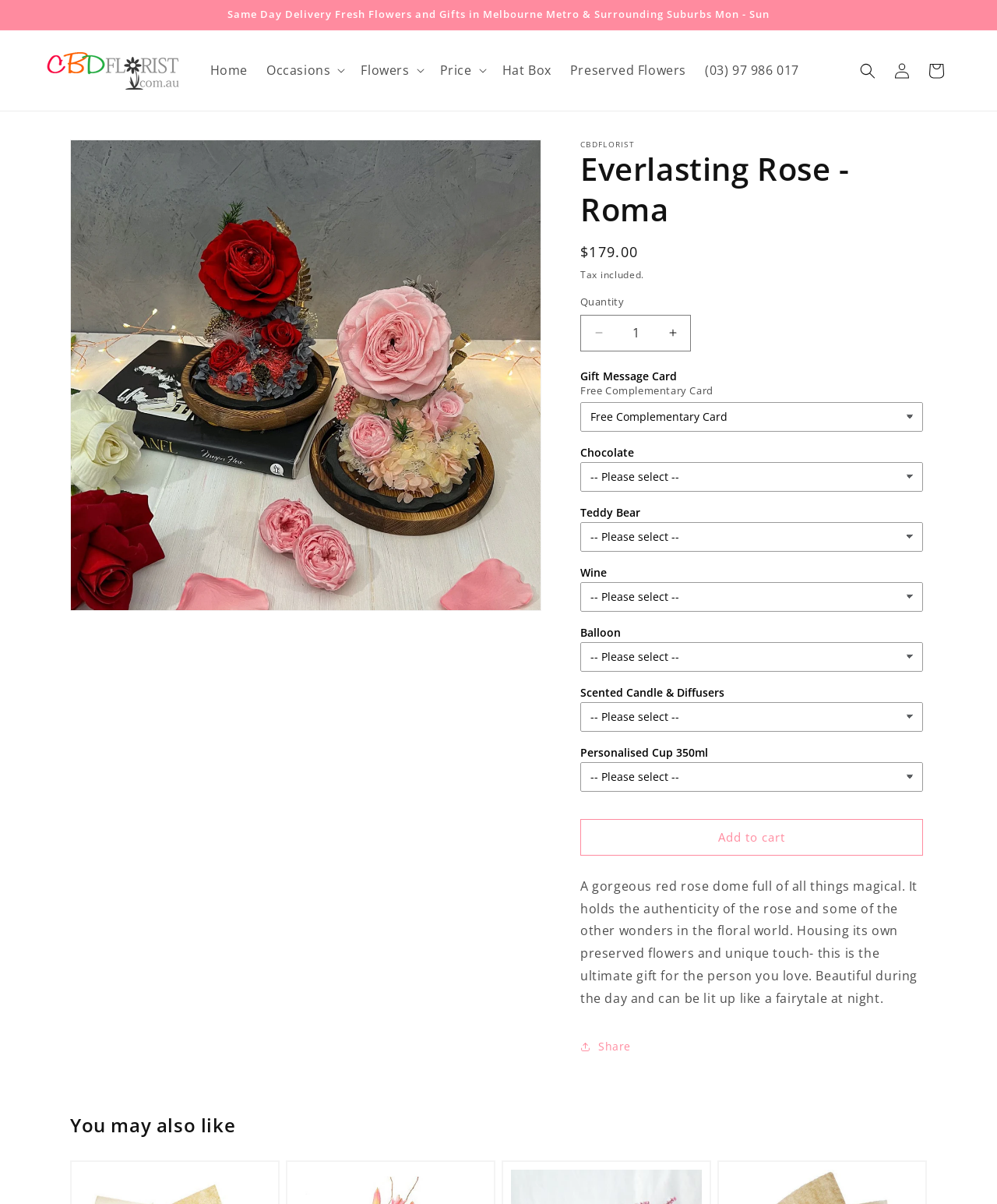Determine and generate the text content of the webpage's headline.

Everlasting Rose - Roma